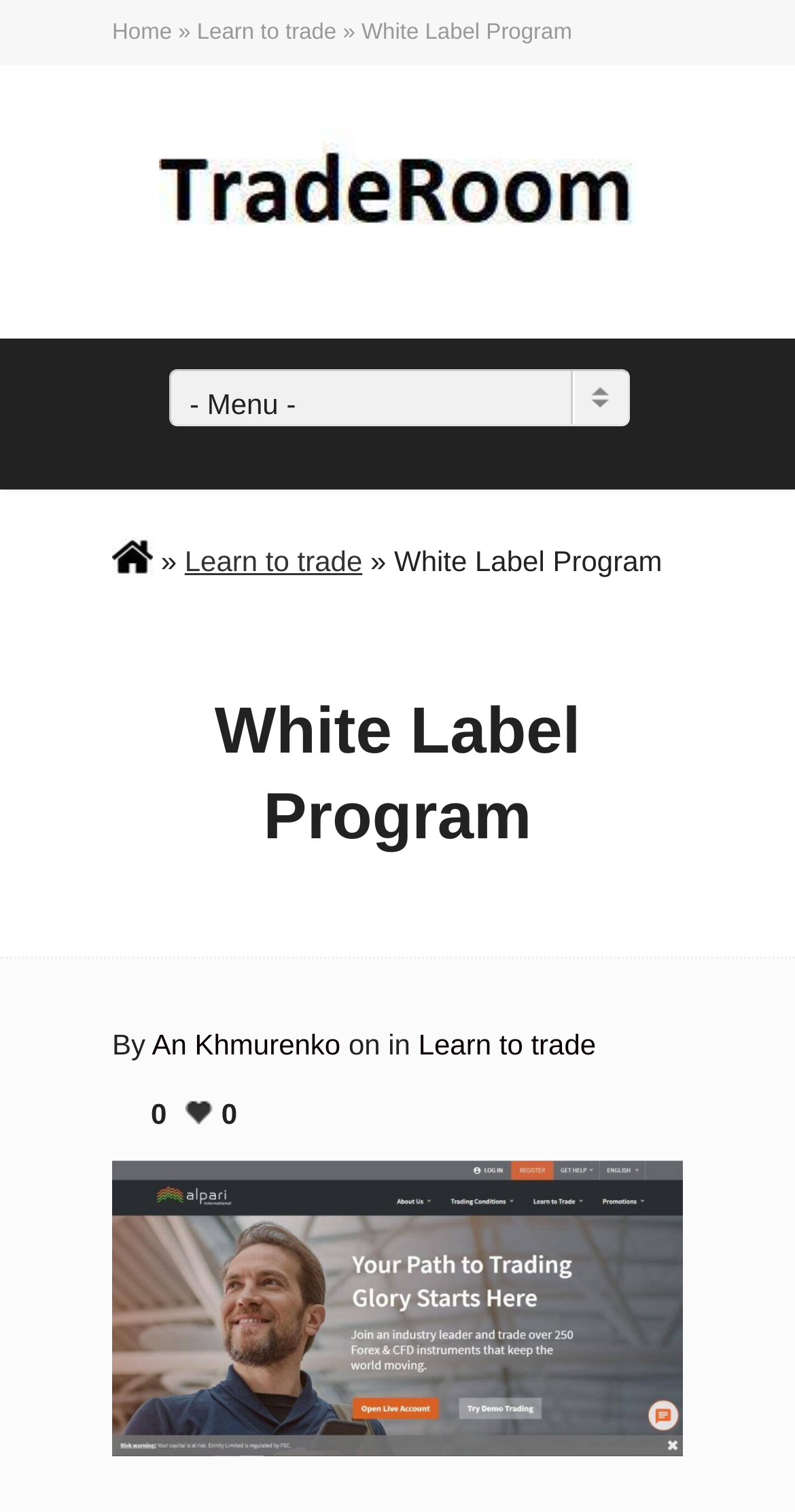Illustrate the webpage's structure and main components comprehensively.

The webpage is about the White Label Program, specifically designed for brokers to maximize their trading potential. At the top left corner, there is a navigation menu with links to "Home", "Learn to trade", and "Traderoom Info", accompanied by an image. The "Traderoom Info" link has an associated image. 

Below the navigation menu, there is a heading that reads "White Label Program" in a prominent font size. Underneath the heading, there is a section with text that reads "By An Khmurenko on Learn to trade", indicating the author and source of the content. 

On the right side of the page, there is a figure with an image, taking up a significant portion of the screen. Above the figure, there is a small text "0" and a combobox with a menu. 

The webpage has a consistent layout, with elements aligned to the left and right sides of the page, creating a clear visual hierarchy. The use of headings, links, and images helps to organize the content and guide the user's attention.